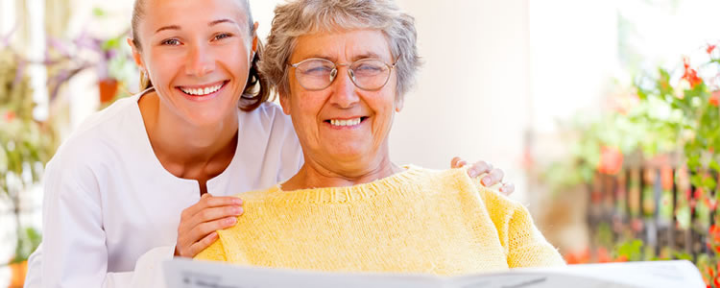Provide a single word or phrase answer to the question: 
What is the atmosphere of the environment?

Cozy and nurturing